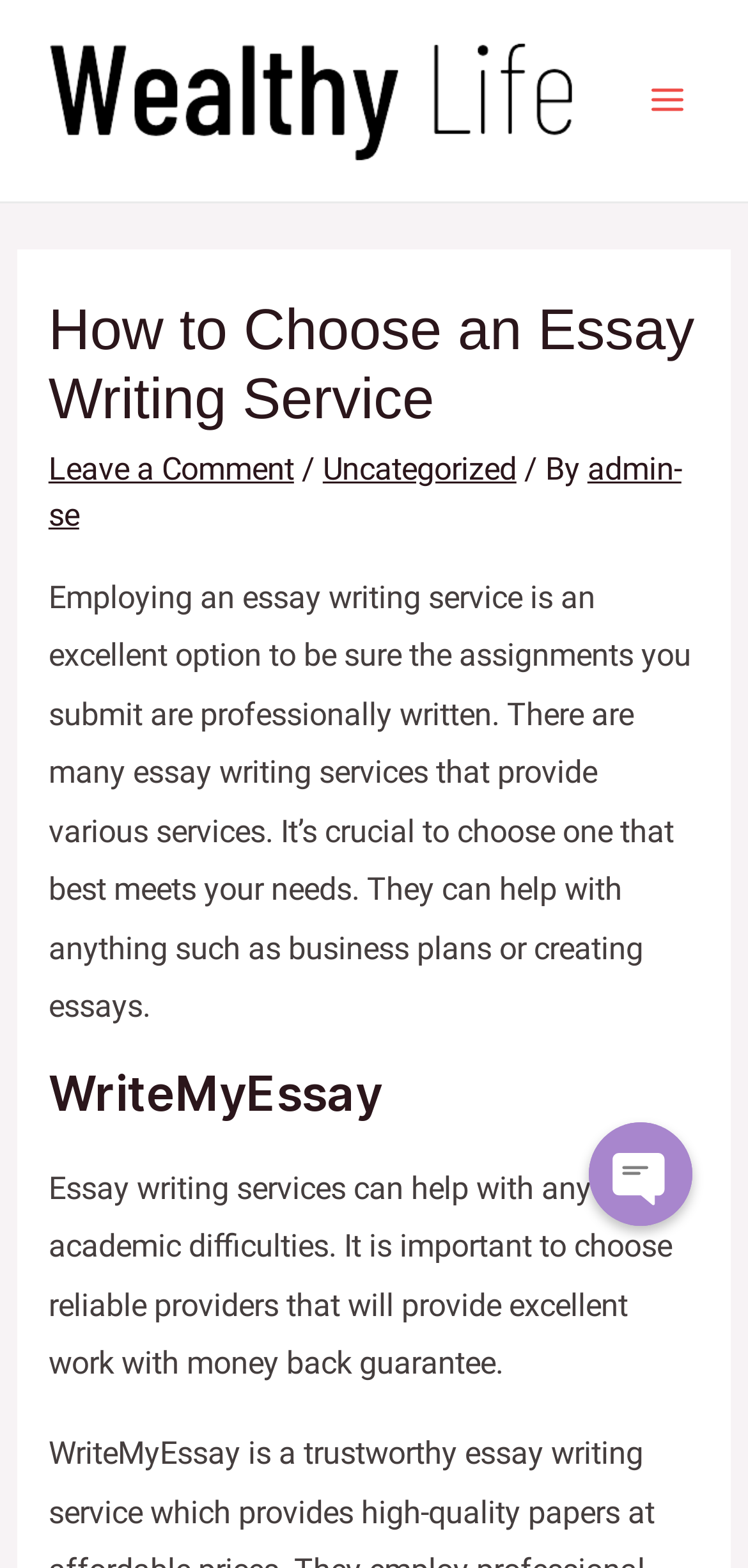Provide the bounding box coordinates, formatted as (top-left x, top-left y, bottom-right x, bottom-right y), with all values being floating point numbers between 0 and 1. Identify the bounding box of the UI element that matches the description: Leave a Comment

[0.065, 0.287, 0.393, 0.311]